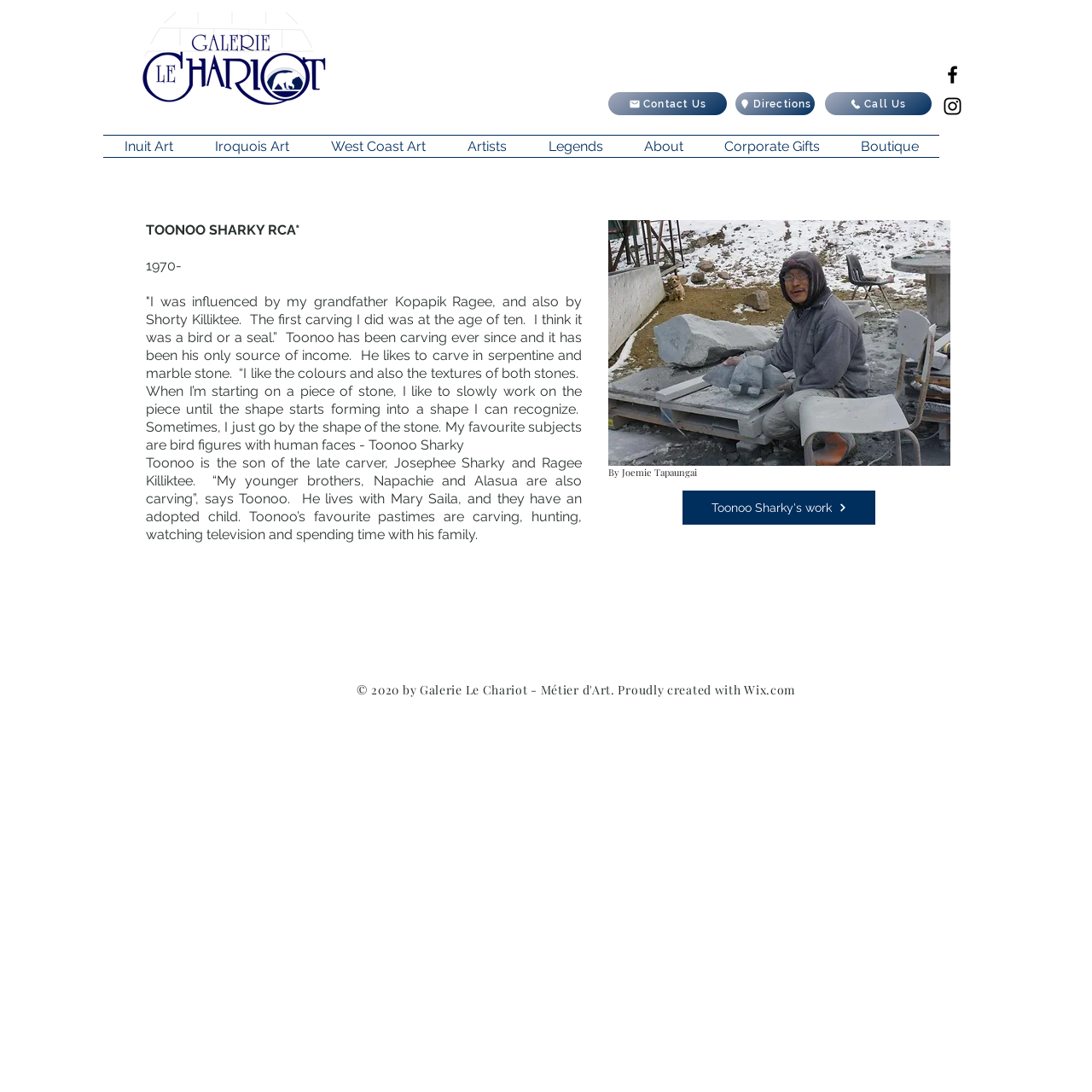Please specify the bounding box coordinates of the clickable region to carry out the following instruction: "Visit the Facebook page". The coordinates should be four float numbers between 0 and 1, in the format [left, top, right, bottom].

[0.862, 0.058, 0.883, 0.079]